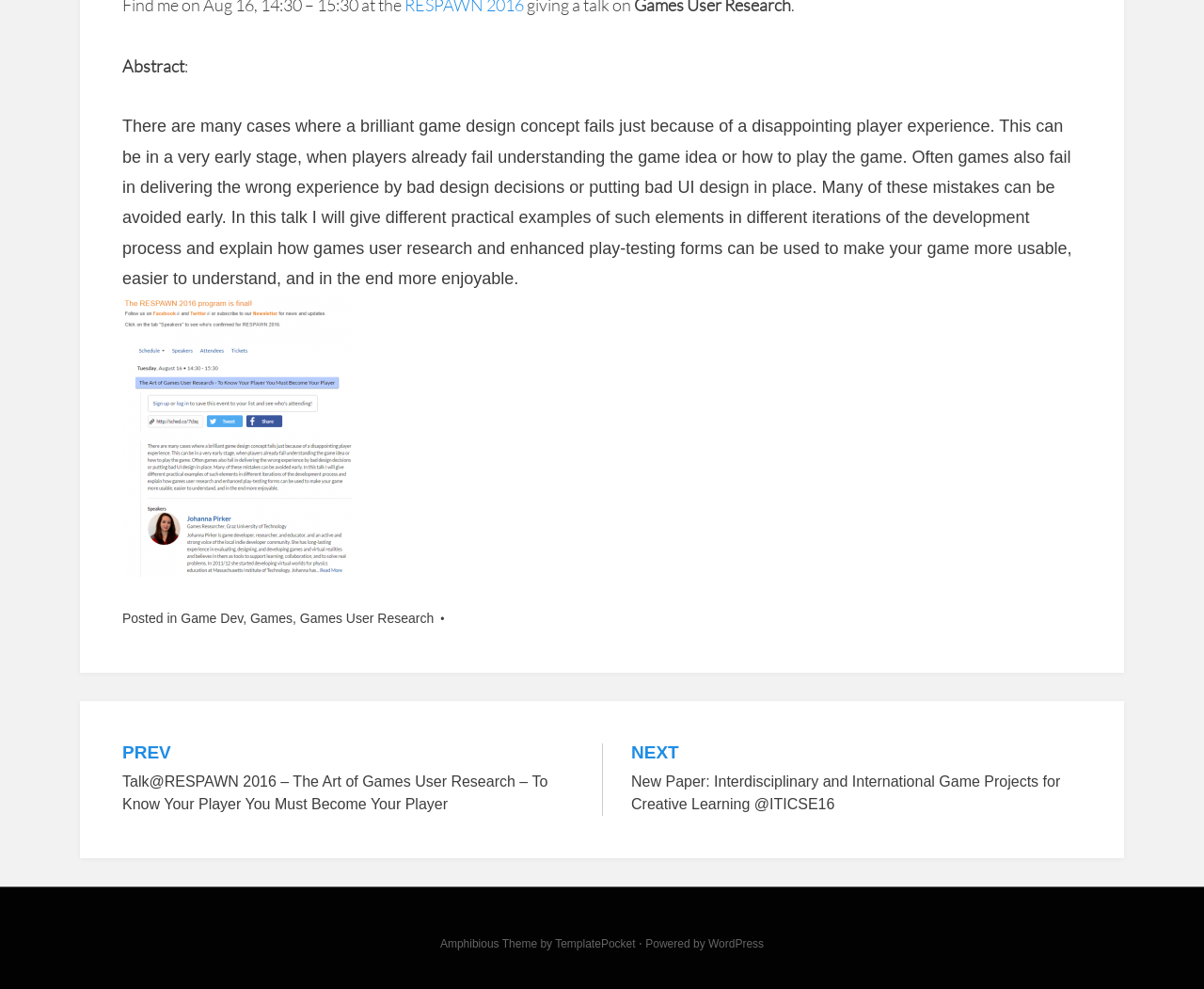Provide the bounding box coordinates for the UI element described in this sentence: "alt="respawn"". The coordinates should be four float values between 0 and 1, i.e., [left, top, right, bottom].

[0.102, 0.419, 0.295, 0.44]